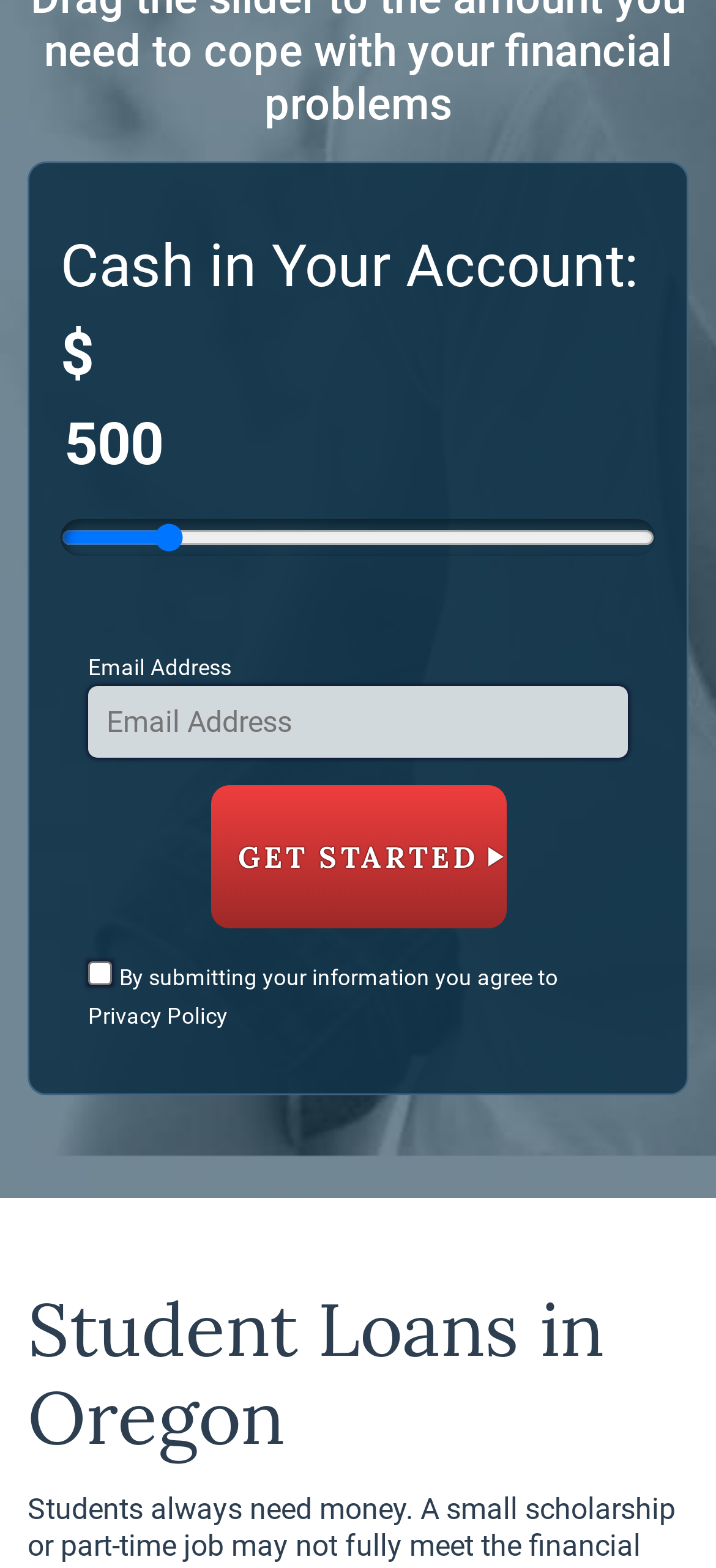Using the provided element description: "parent_node: GET STARTED name="formPage1olaCompliance" value="yes"", identify the bounding box coordinates. The coordinates should be four floats between 0 and 1 in the order [left, top, right, bottom].

[0.123, 0.613, 0.156, 0.628]